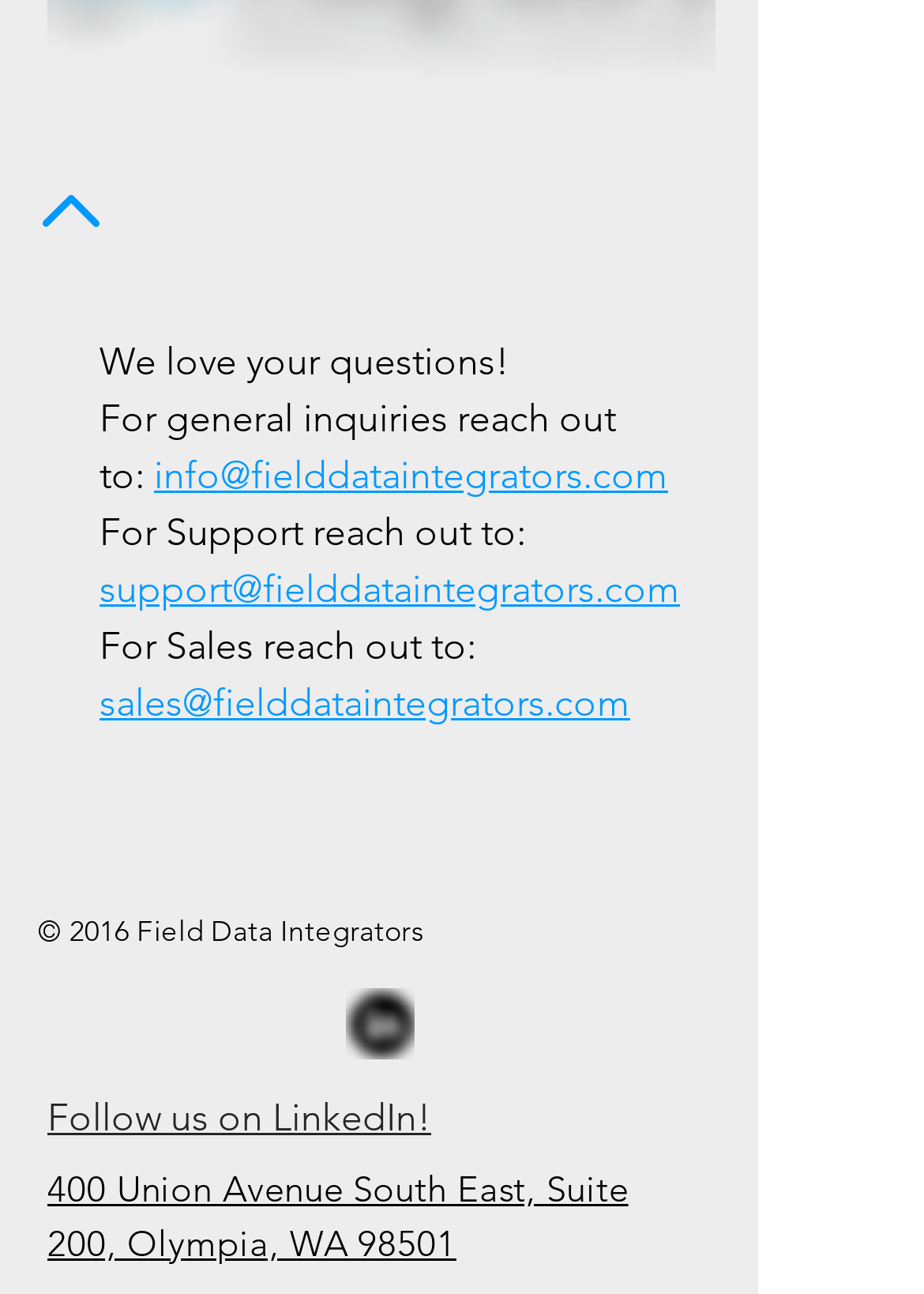Determine the bounding box coordinates of the UI element described below. Use the format (top-left x, top-left y, bottom-right x, bottom-right y) with floating point numbers between 0 and 1: TR Max

None